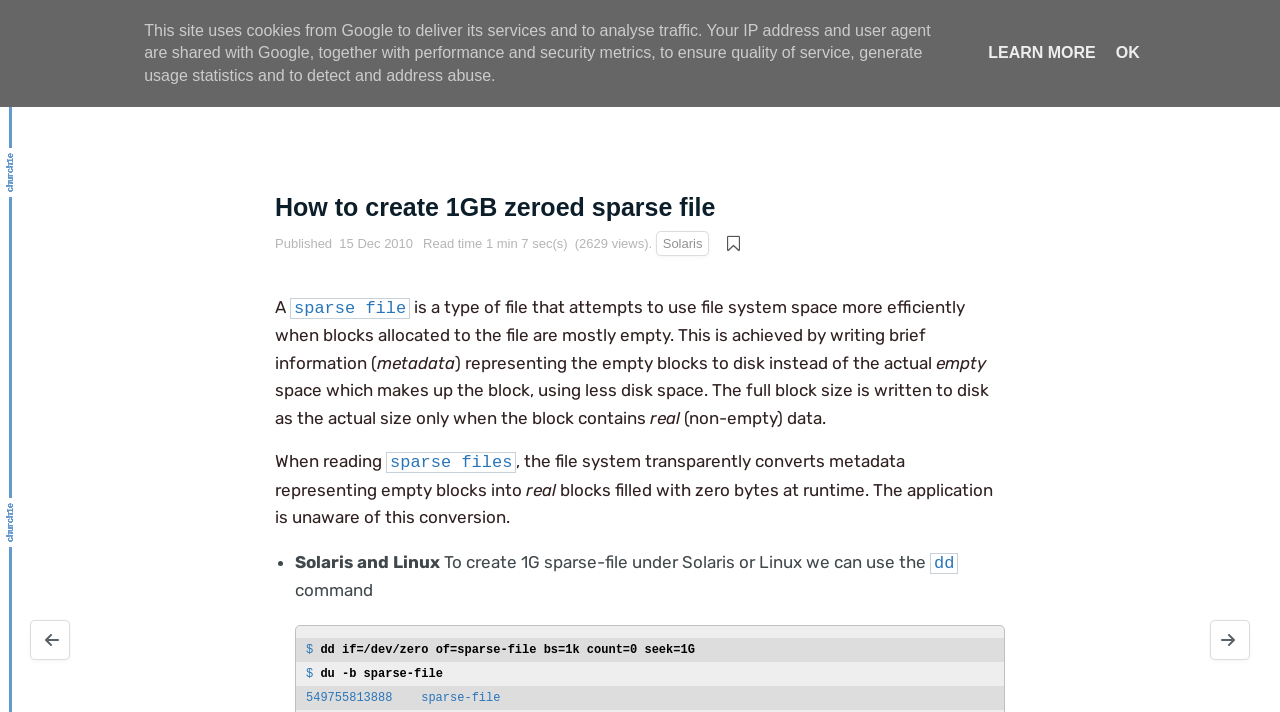Convey a detailed summary of the webpage, mentioning all key elements.

The webpage is a blog post titled "How to create 1GB zeroed sparse file" on "churchie's blog". At the top left, there is a link to the blog's homepage, accompanied by an image of the blog's logo. On the top right, there are several links, including "Home" and an empty link.

Below the title, there is a heading that displays the title of the blog post, followed by the publication date, read time, and view count. The publication date is December 15, 2010, and the read time is 1 minute and 7 seconds. The view count is 2629.

The main content of the blog post is a descriptive text about sparse files, which are a type of file that uses file system space more efficiently by writing brief information to disk instead of the actual space. The text explains how sparse files work, including how they are read and written.

There are several paragraphs of text, with some highlighted keywords, such as "metadata" and "real". The text also includes a list with a single item, "Solaris and Linux", which is followed by a description of how to create a 1GB sparse file under these operating systems using the "dd" command.

At the bottom of the page, there are several links to other blog posts, including "Restoring original Solaris file permissions" and "How to enable/disable automount debugging in Solaris". There is also a notice about the site's use of cookies from Google, with links to "LEARN MORE" and "OK".